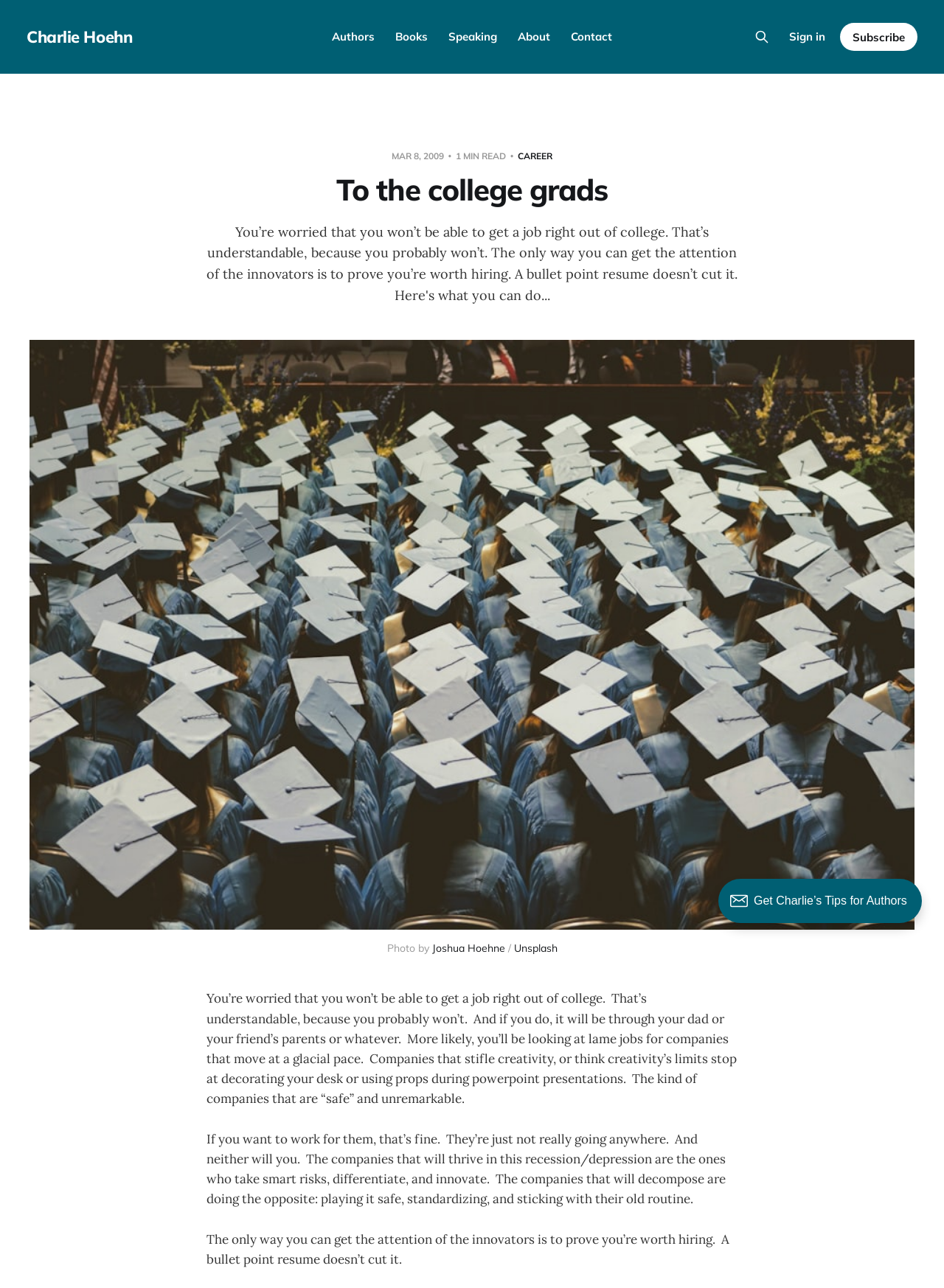Give the bounding box coordinates for the element described as: "简体中文".

None